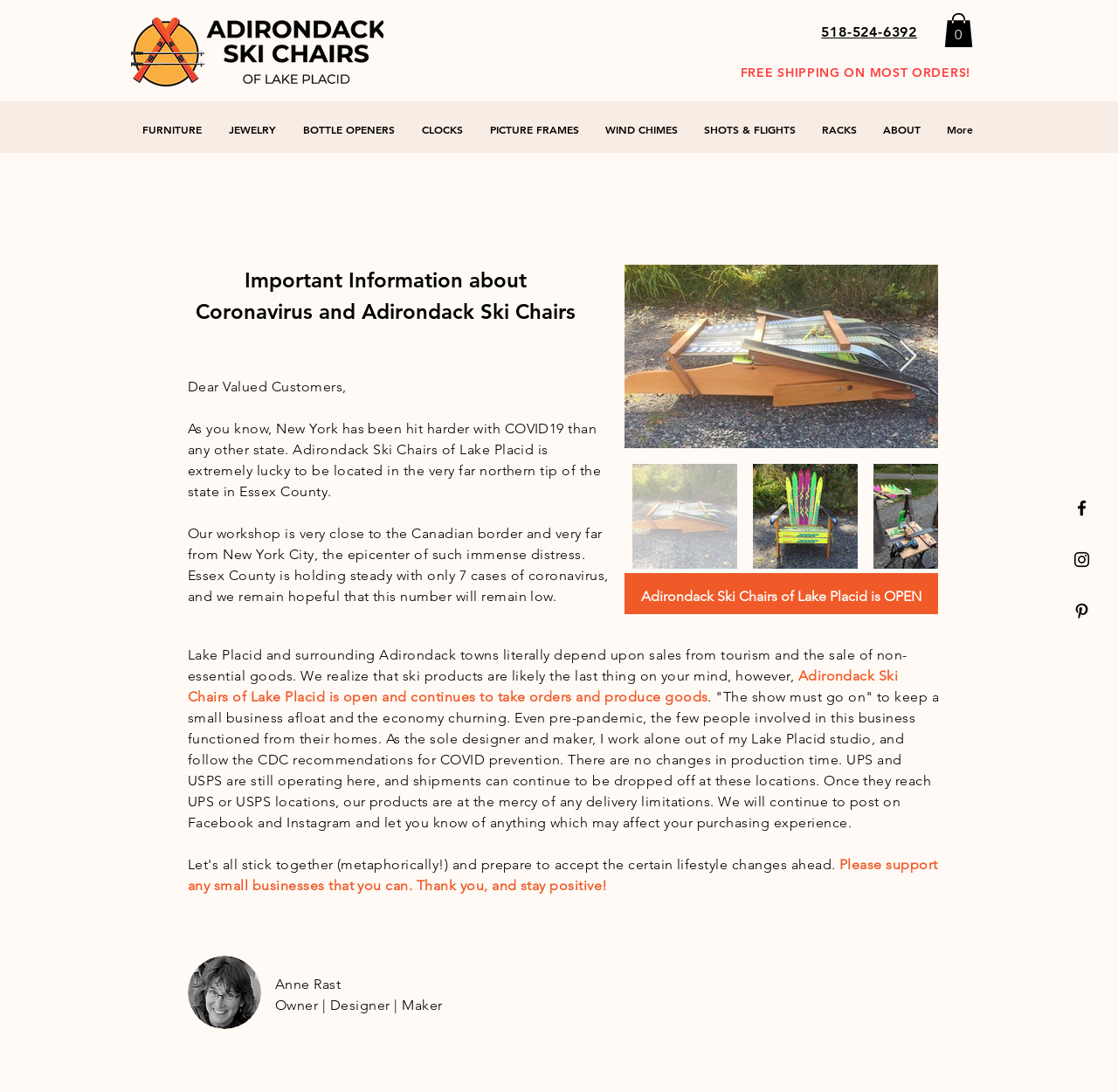Refer to the image and answer the question with as much detail as possible: What is the location of Adirondack Ski Chairs of Lake Placid?

The location can be inferred from the text 'Adirondack Ski Chairs of Lake Placid' which is located in the heading element at the top of the webpage, and also mentioned in the main content area.